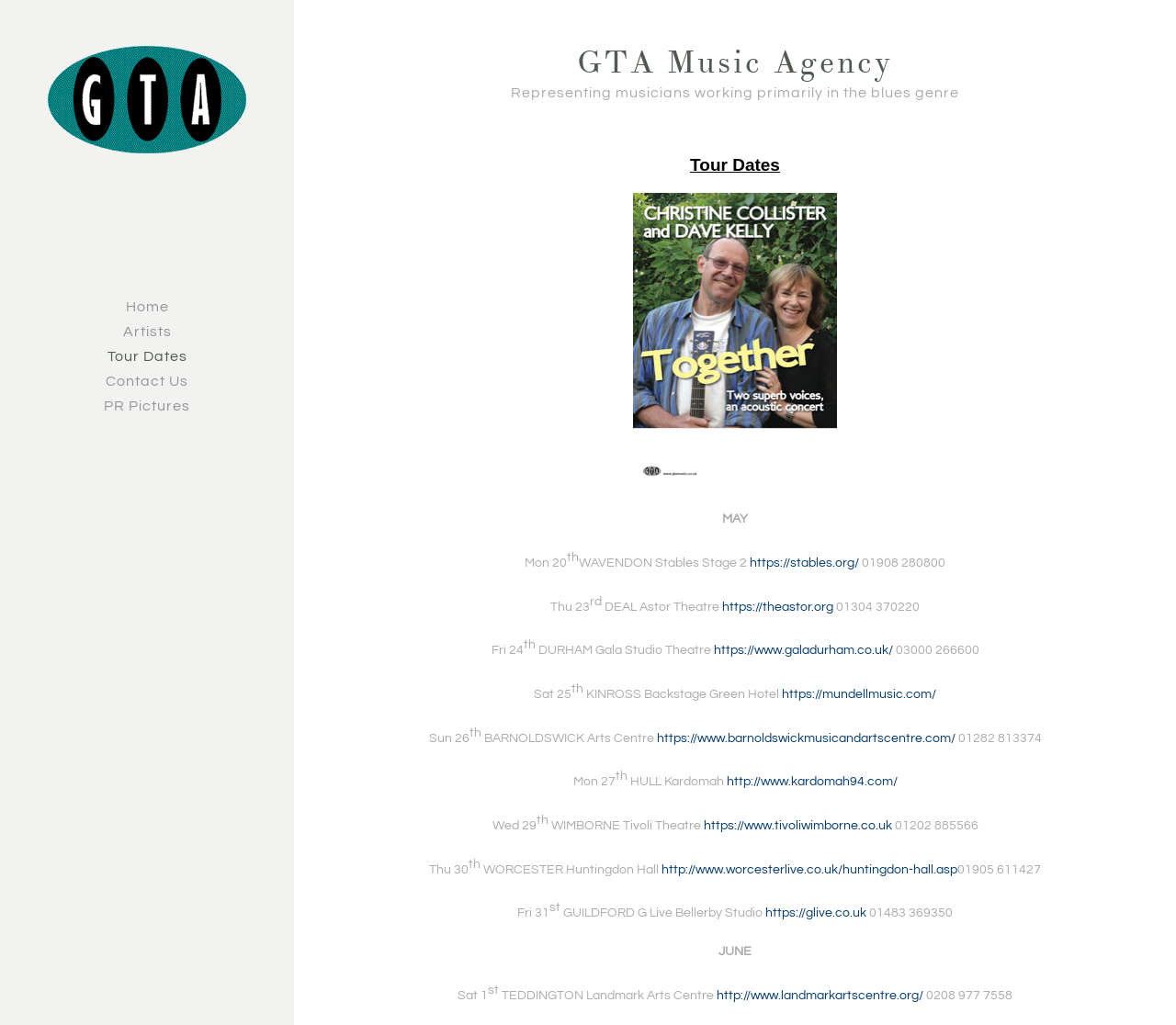What is the name of the venue for the tour date on May 23?
Provide a thorough and detailed answer to the question.

The name of the venue for the tour date on May 23 can be found in the 'Tour Dates' section of the webpage. The venue is listed as 'DEAL Astor Theatre' in a table format, along with the date and time of the event.